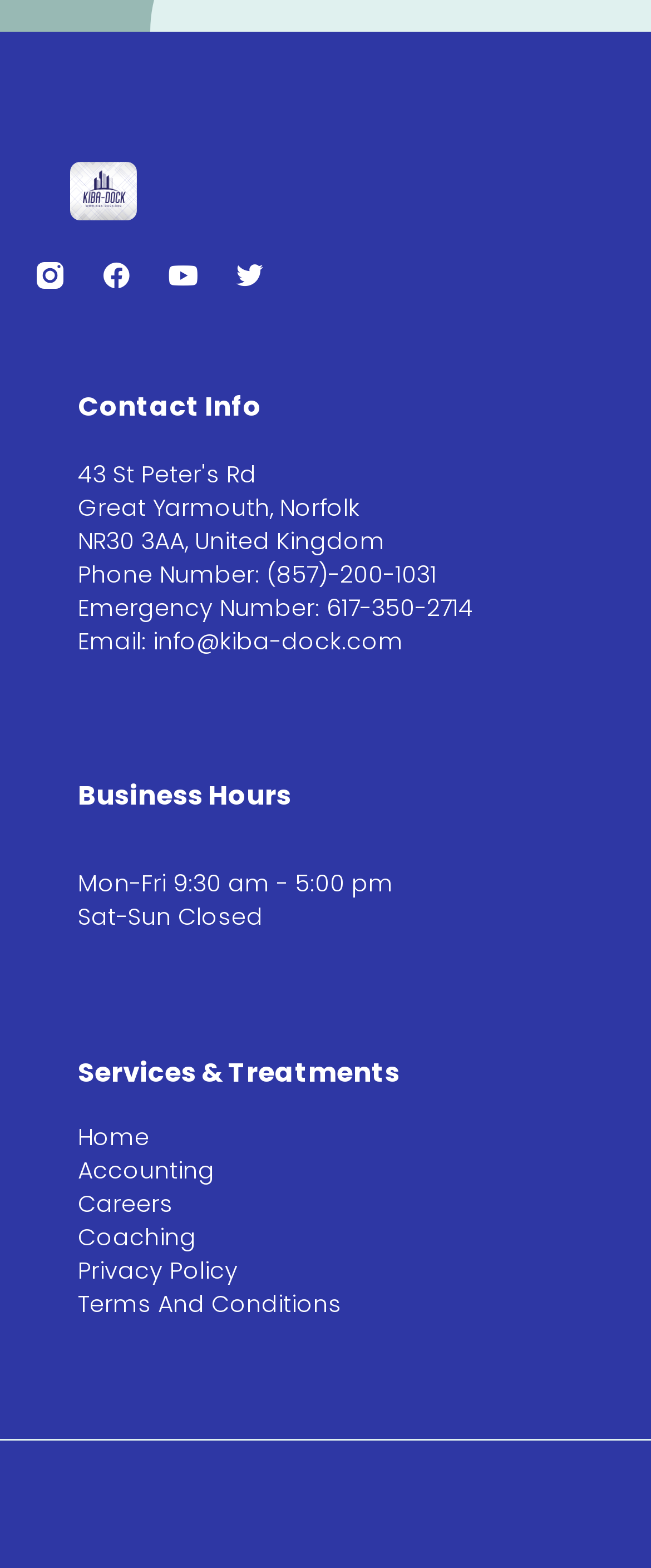Please locate the bounding box coordinates of the element that needs to be clicked to achieve the following instruction: "Go to home page". The coordinates should be four float numbers between 0 and 1, i.e., [left, top, right, bottom].

[0.12, 0.714, 0.88, 0.735]